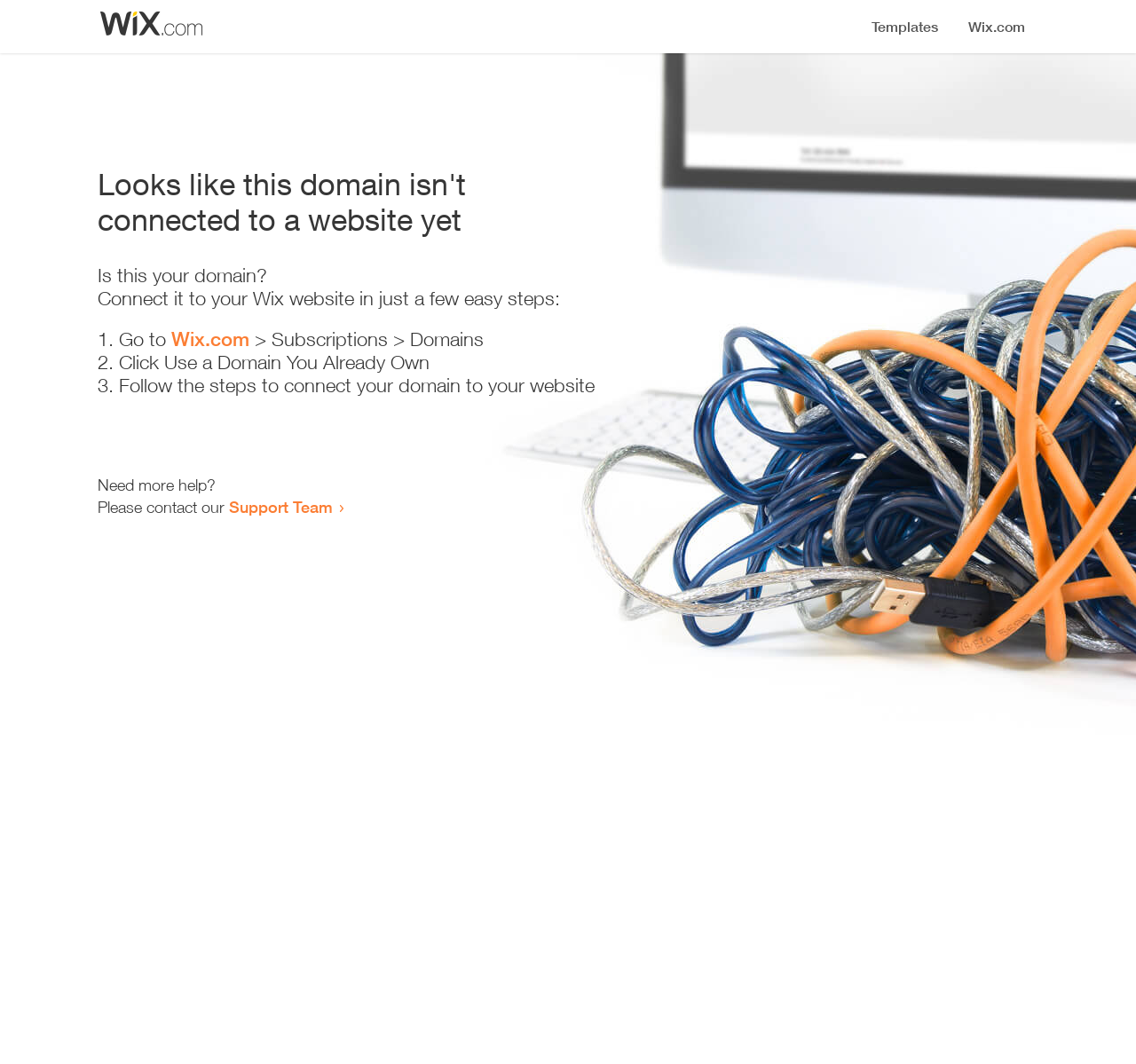Find the bounding box coordinates for the HTML element specified by: "Support Team".

[0.202, 0.467, 0.293, 0.485]